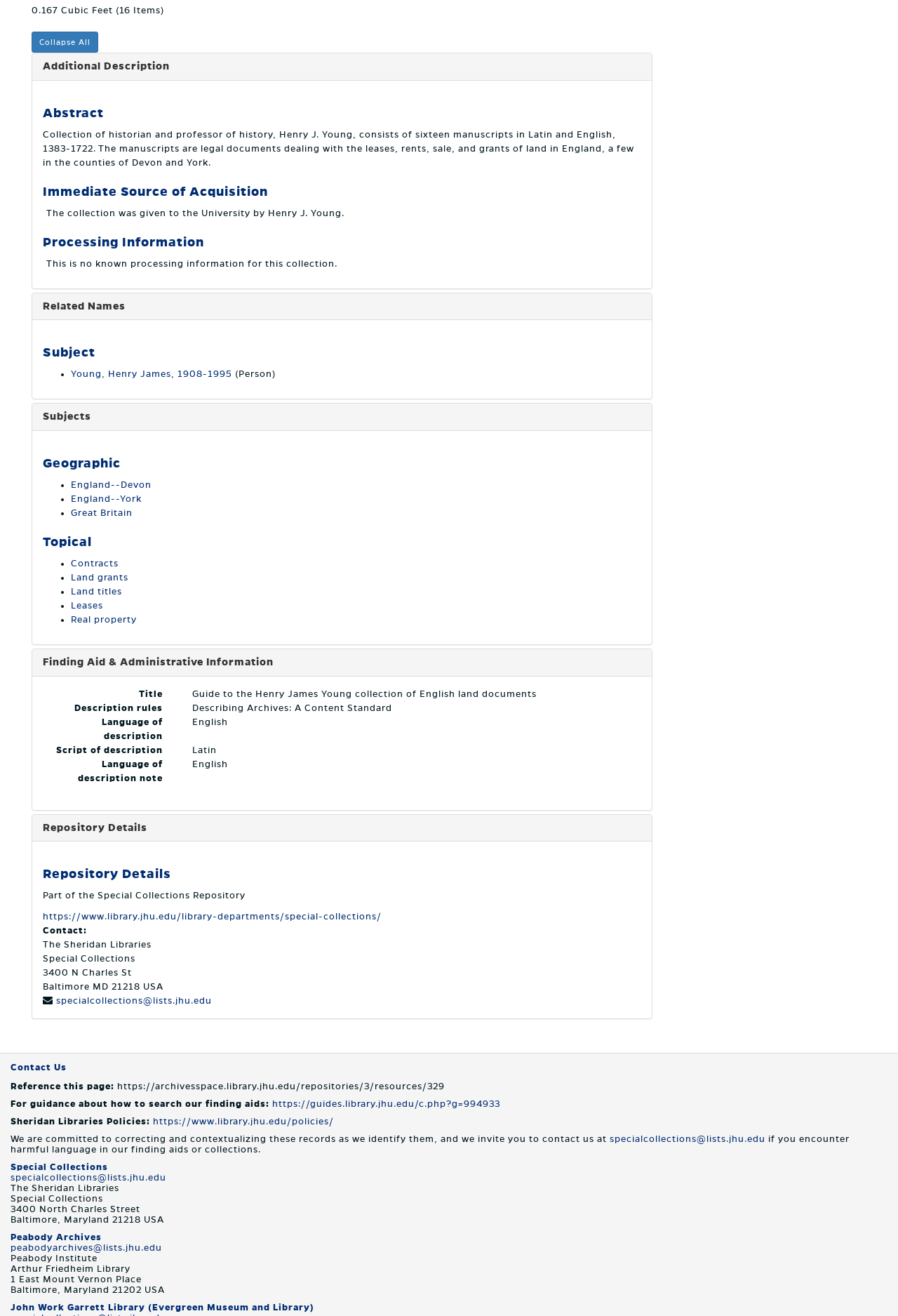Given the element description: "Finding Aid & Administrative Information", predict the bounding box coordinates of the UI element it refers to, using four float numbers between 0 and 1, i.e., [left, top, right, bottom].

[0.048, 0.499, 0.305, 0.507]